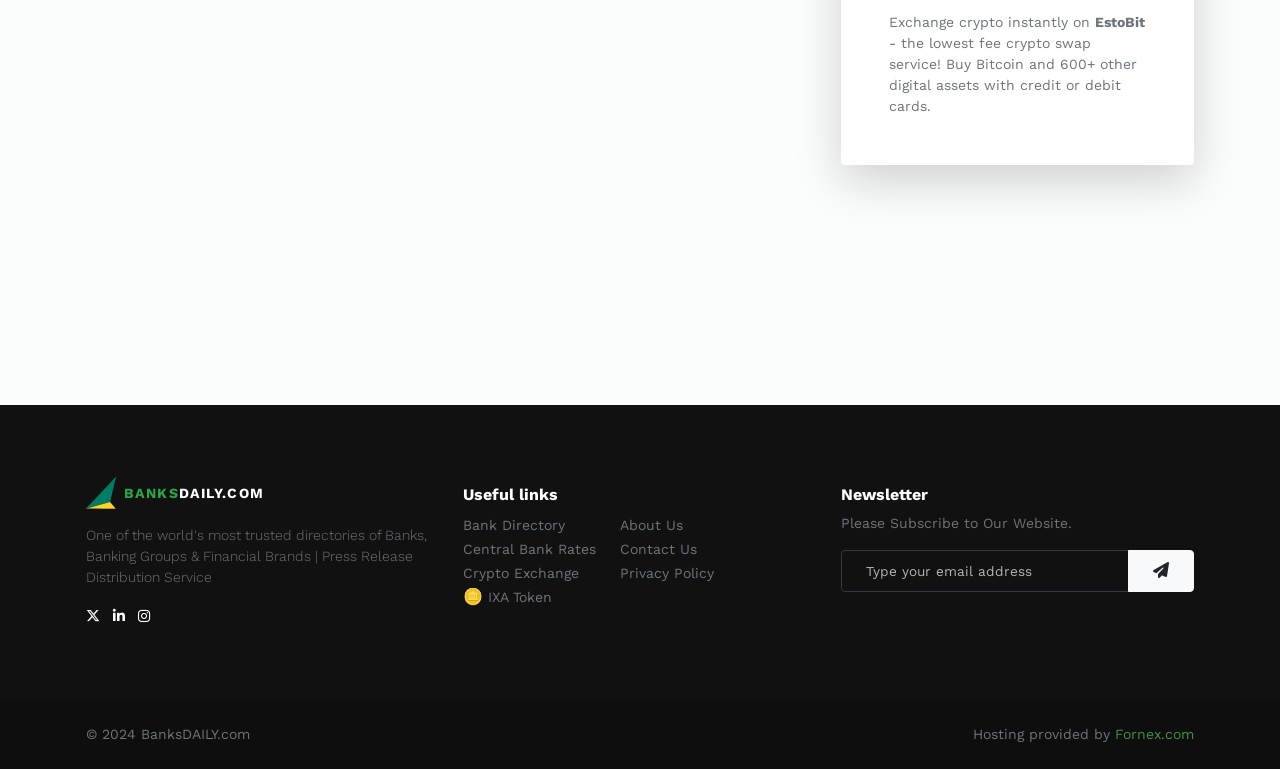What is the hosting provider of the website?
Based on the screenshot, provide your answer in one word or phrase.

Fornex.com